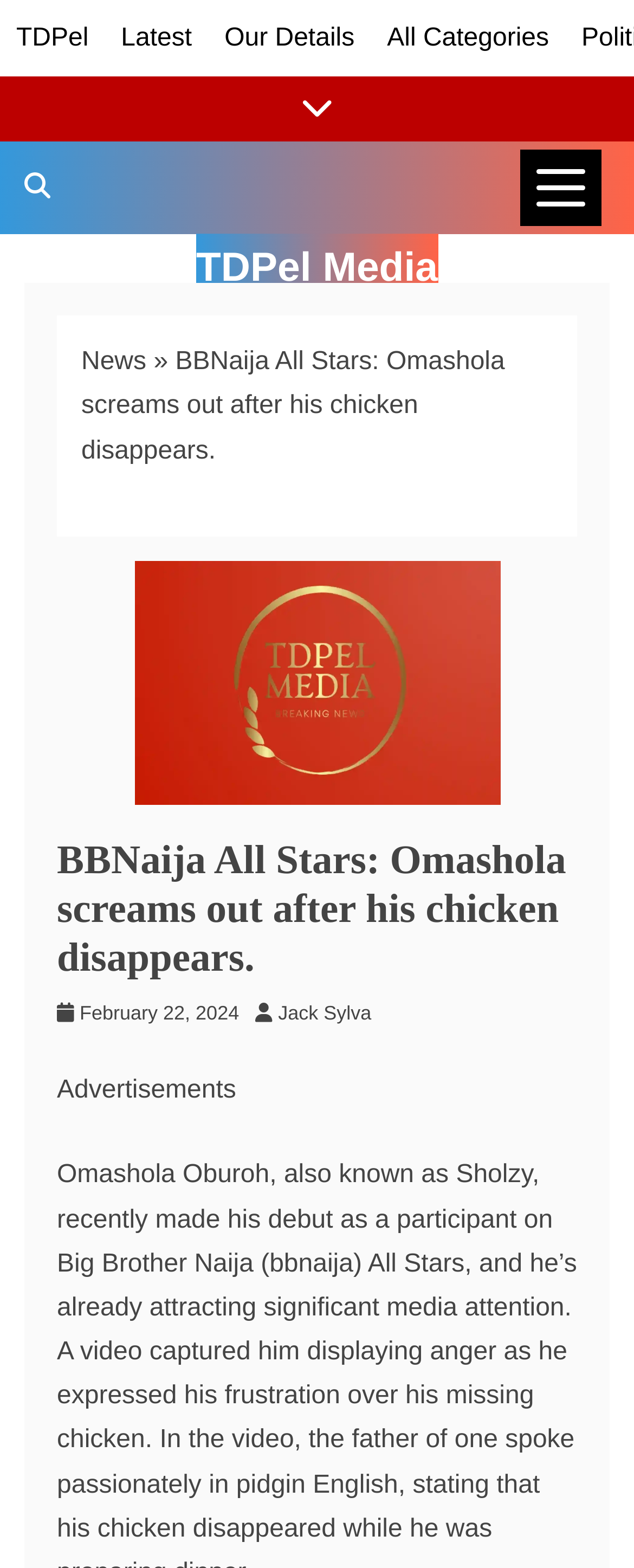Identify the bounding box coordinates for the UI element described as: "News".

[0.128, 0.222, 0.231, 0.24]